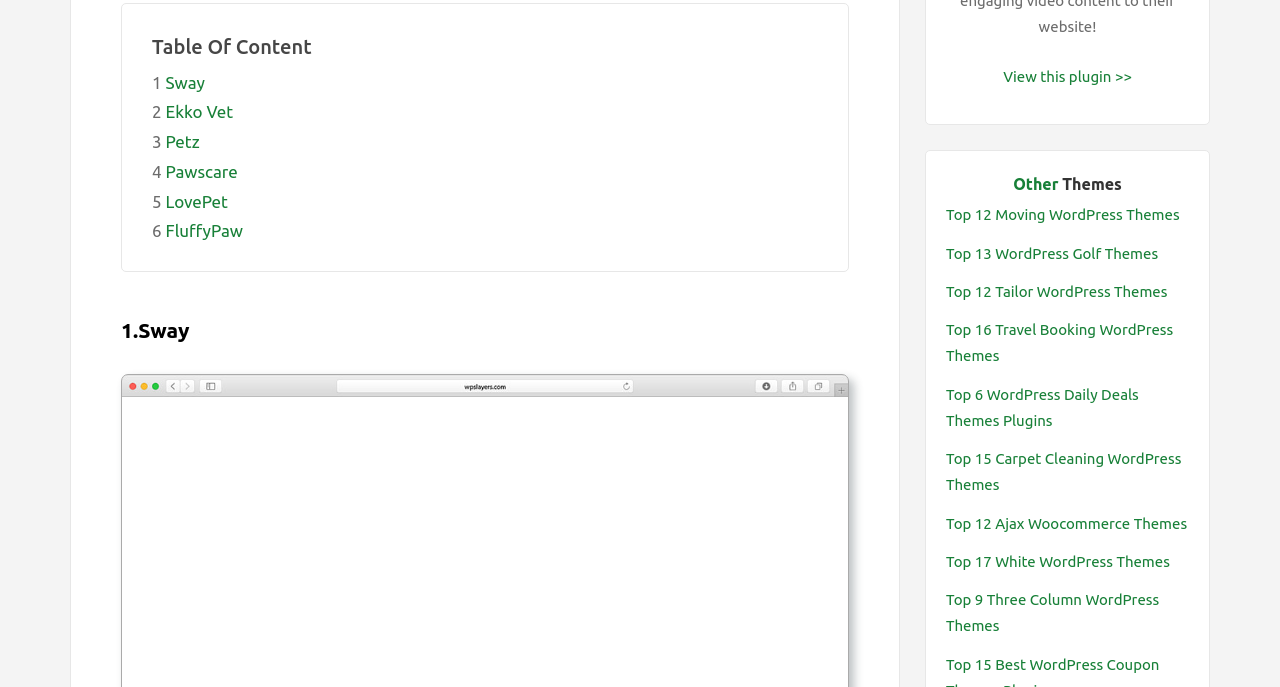Please identify the bounding box coordinates of the clickable area that will allow you to execute the instruction: "Click on Sway".

[0.129, 0.106, 0.16, 0.133]